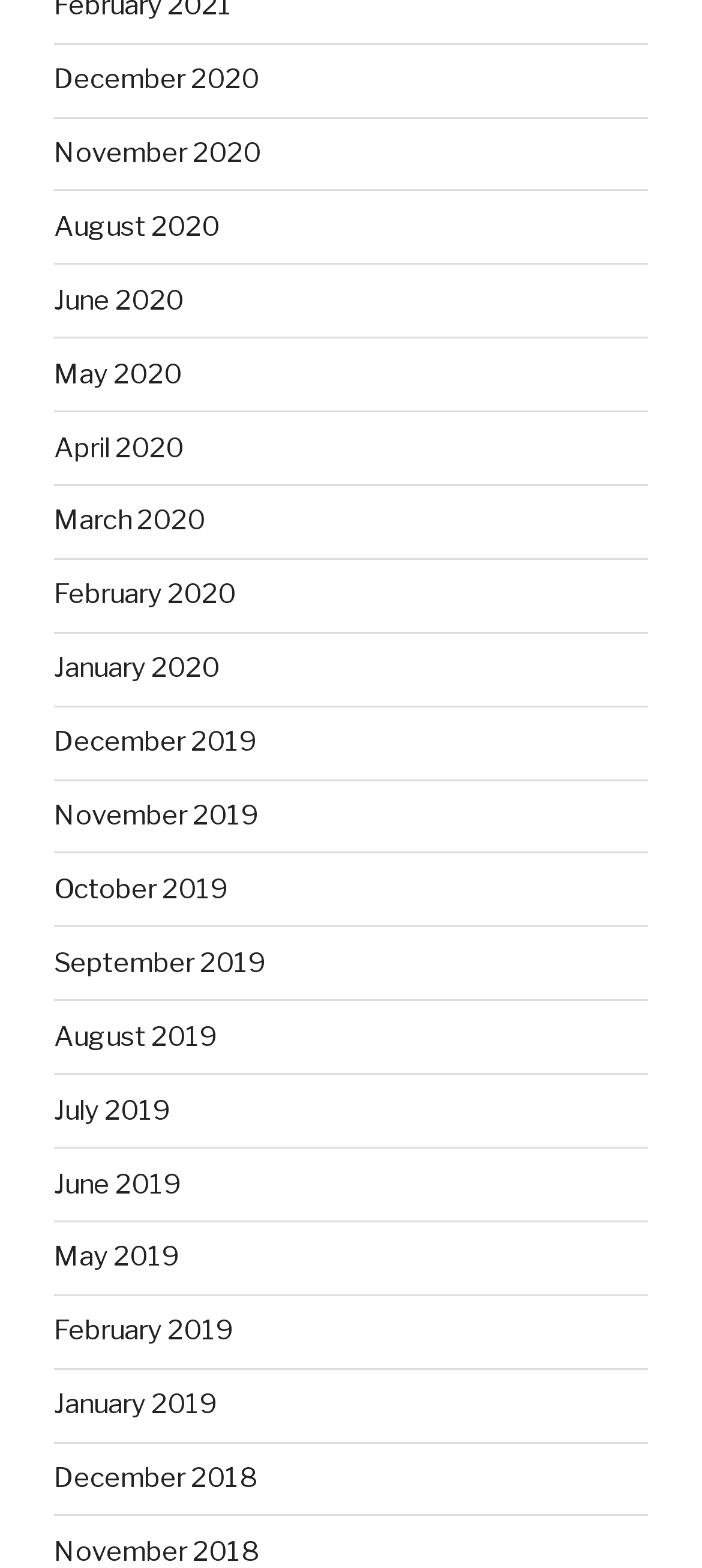What is the earliest month listed?
Respond with a short answer, either a single word or a phrase, based on the image.

December 2018